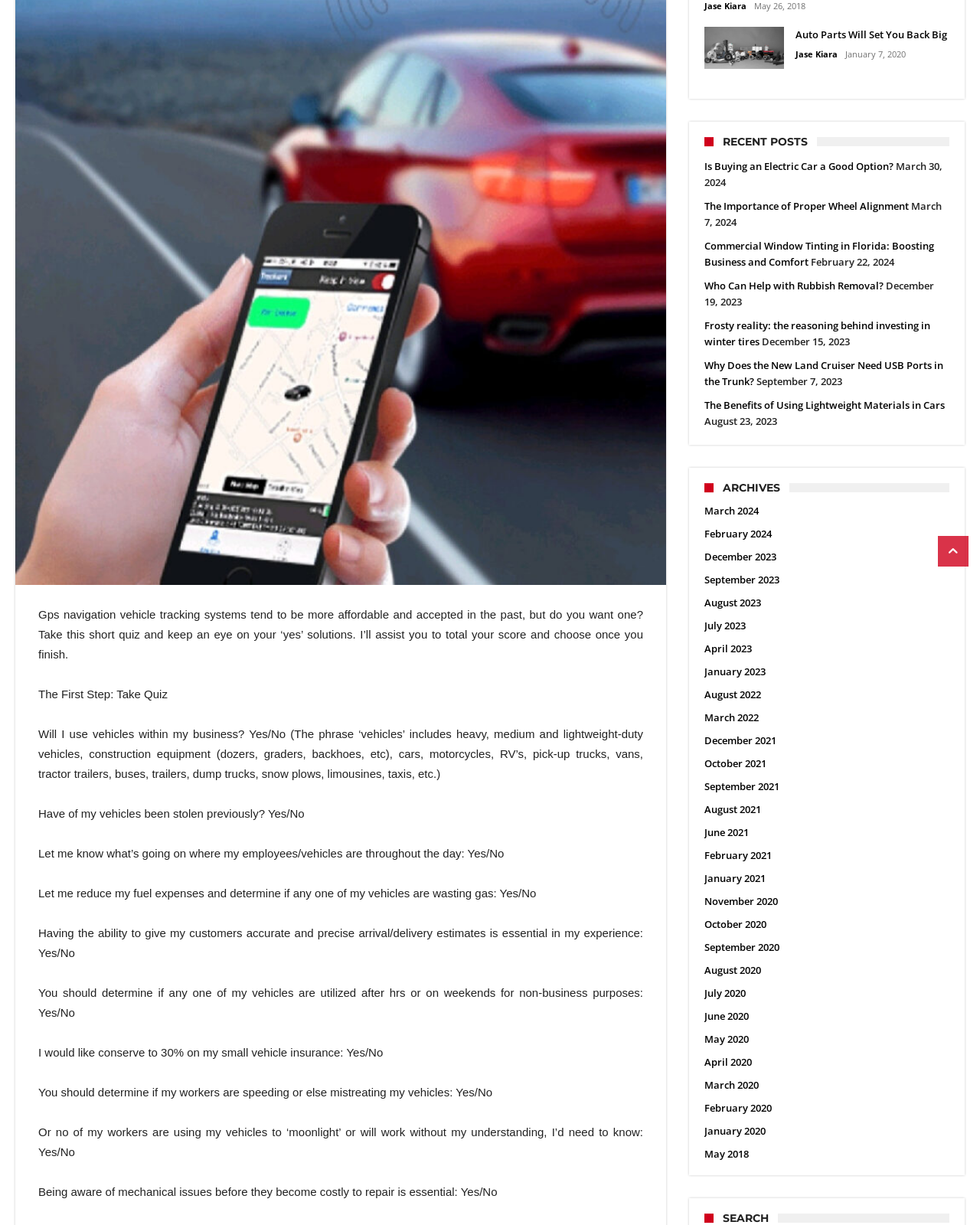Show the bounding box coordinates for the HTML element described as: "June 2021".

[0.719, 0.67, 0.764, 0.689]